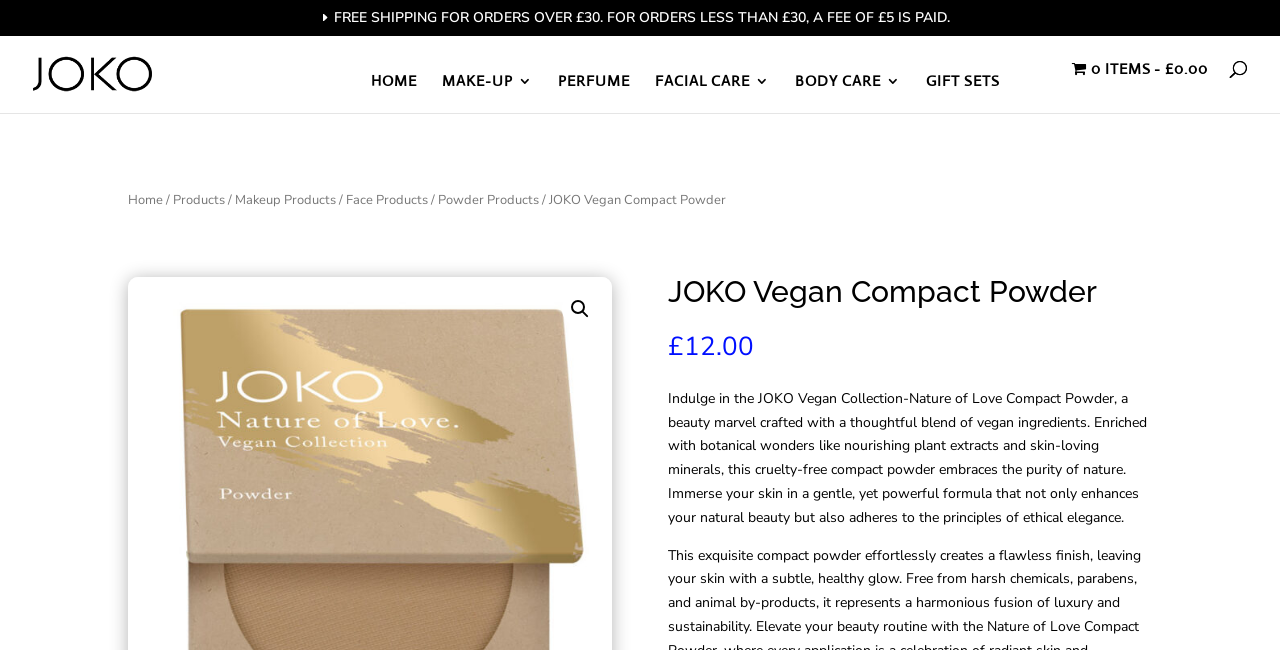Please determine the bounding box coordinates of the section I need to click to accomplish this instruction: "Explore the Powder Products".

[0.342, 0.294, 0.421, 0.321]